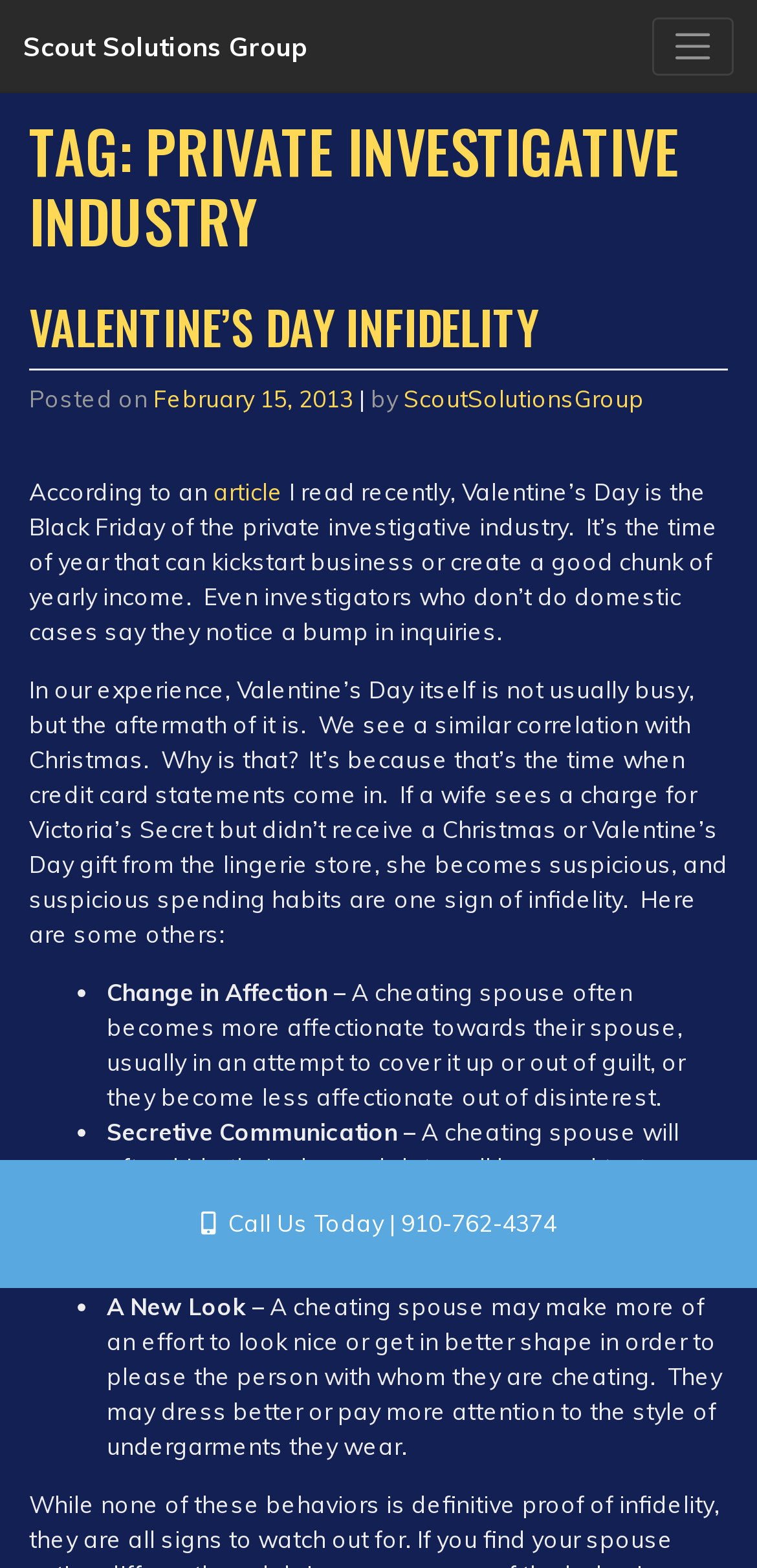Describe every aspect of the webpage comprehensively.

The webpage is about the private investigative industry, specifically discussing Valentine's Day infidelity. At the top left, there is a link to "Scout Solutions Group". On the top right, there is a button to toggle navigation. 

Below the navigation button, there is a header section with a heading "TAG: PRIVATE INVESTIGATIVE INDUSTRY" followed by another heading "VALENTINE’S DAY INFIDELITY" with a link to the same title. The article is dated "February 15, 2013" and is written by "ScoutSolutionsGroup". 

The main content of the webpage is an article that discusses how Valentine's Day is a significant period for the private investigative industry. According to the article, Valentine's Day itself is not usually busy, but the aftermath of it is, similar to Christmas. This is because credit card statements come in during this time, and suspicious spending habits can be a sign of infidelity. 

The article then lists some signs of infidelity, including a change in affection, secretive communication, and a new look. Each of these points is marked with a bullet point and is followed by a brief description. 

At the bottom of the page, there is a call-to-action link with a phone number "910-762-4374" and an icon.